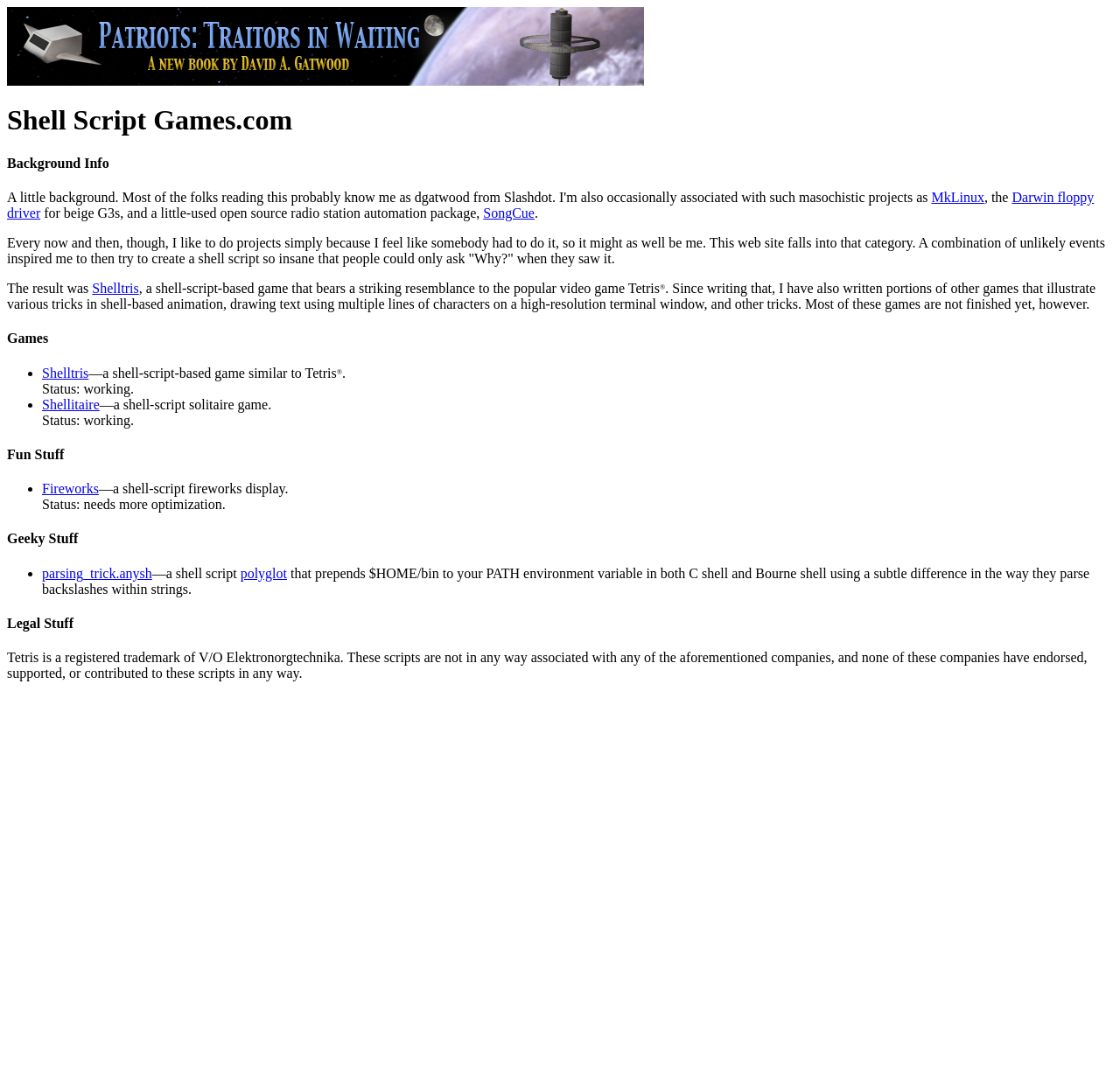Create a detailed description of the webpage's content and layout.

The webpage is about Shell Script Games, with a focus on the creator's projects and experiments in shell-based animation and game development. At the top, there is a small image and a link, followed by a heading that reads "Shell Script Games.com". Below this, there is a heading "Background Info" that introduces the context of the webpage.

The main content of the webpage is divided into four sections: "Games", "Fun Stuff", "Geeky Stuff", and "Legal Stuff". The "Games" section lists three games, including Shelltris, a shell-script-based game similar to Tetris, and Shellitaire, a shell-script solitaire game. Each game has a brief description and a status update.

The "Fun Stuff" section has one item, Fireworks, a shell-script fireworks display. The "Geeky Stuff" section has one item, a polyglot shell script that prepends $HOME/bin to the PATH environment variable in both C shell and Bourne shell.

The "Legal Stuff" section has a disclaimer stating that Tetris is a registered trademark and that the scripts on this webpage are not associated with any companies.

Throughout the webpage, there are several links to other pages or resources, including MkLinux, Darwin floppy driver, and SongCue. The text is organized in a clear and readable manner, with headings and bullet points used to separate and highlight different sections and items.